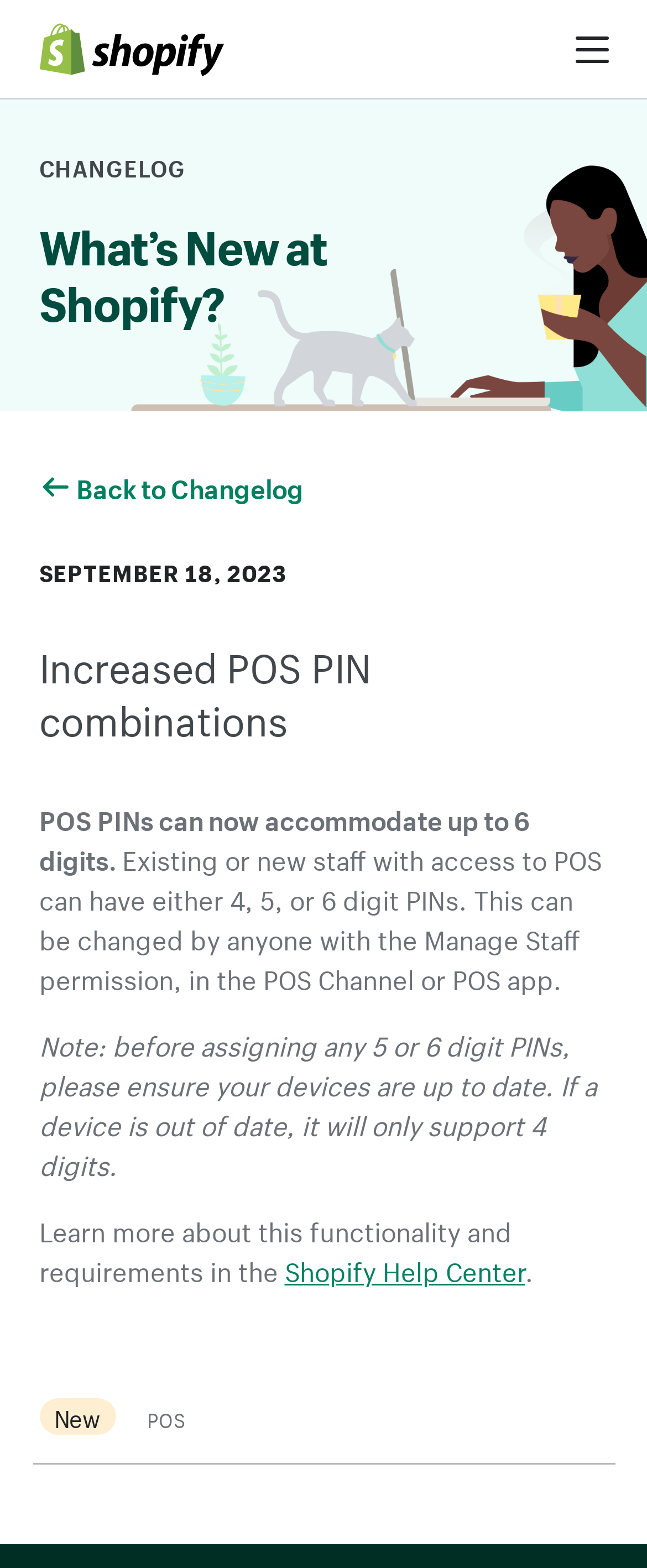Bounding box coordinates are specified in the format (top-left x, top-left y, bottom-right x, bottom-right y). All values are floating point numbers bounded between 0 and 1. Please provide the bounding box coordinate of the region this sentence describes: Open Main Navigation

[0.858, 0.008, 0.971, 0.054]